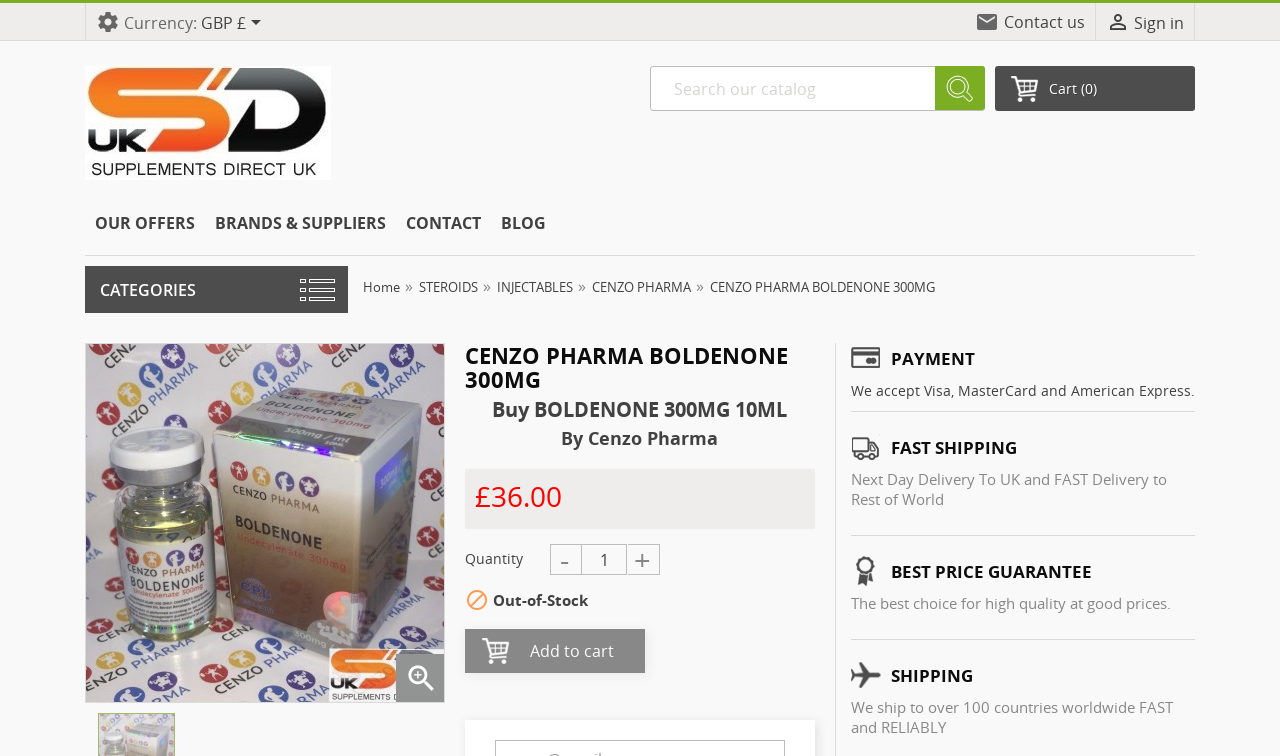Determine the bounding box for the UI element that matches this description: "Brea Electrician".

None